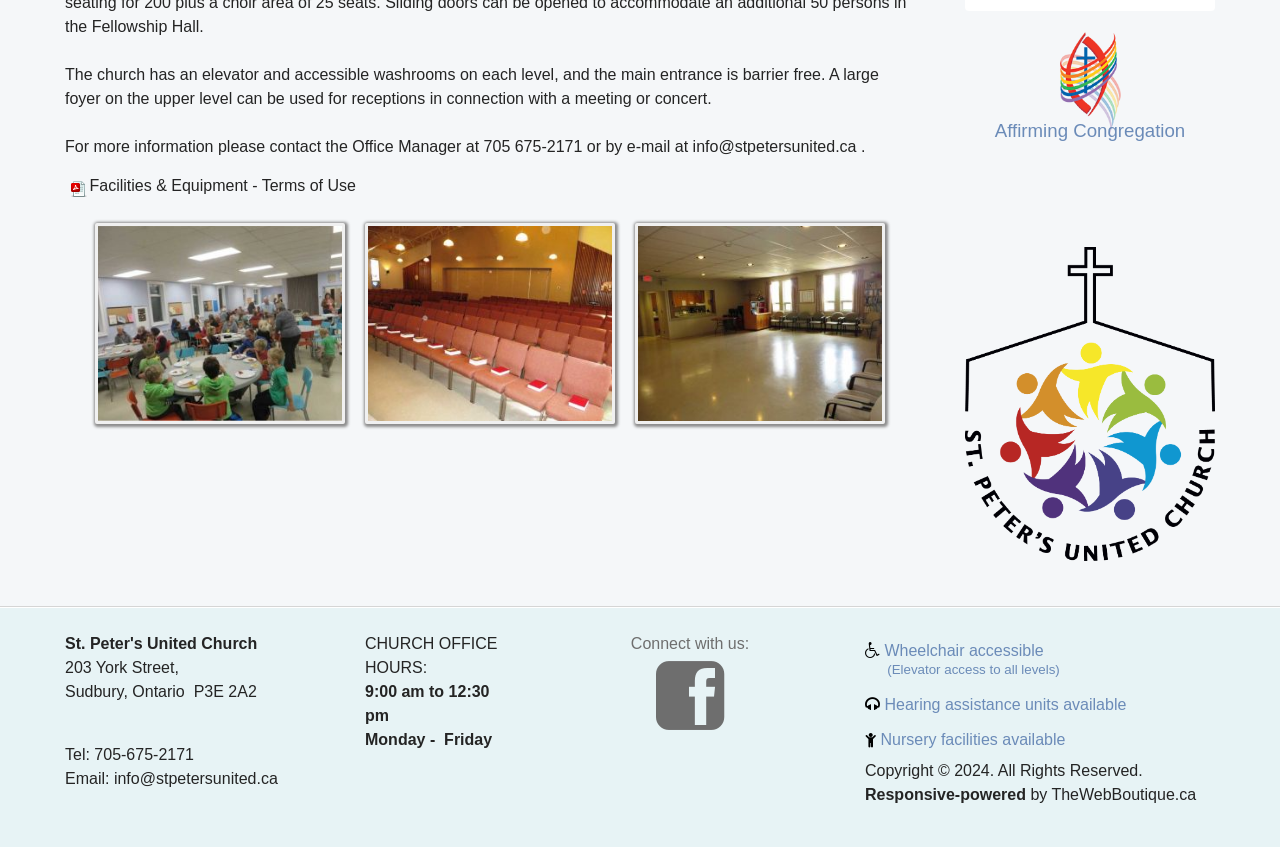Provide the bounding box coordinates of the HTML element described by the text: "Search". The coordinates should be in the format [left, top, right, bottom] with values between 0 and 1.

None